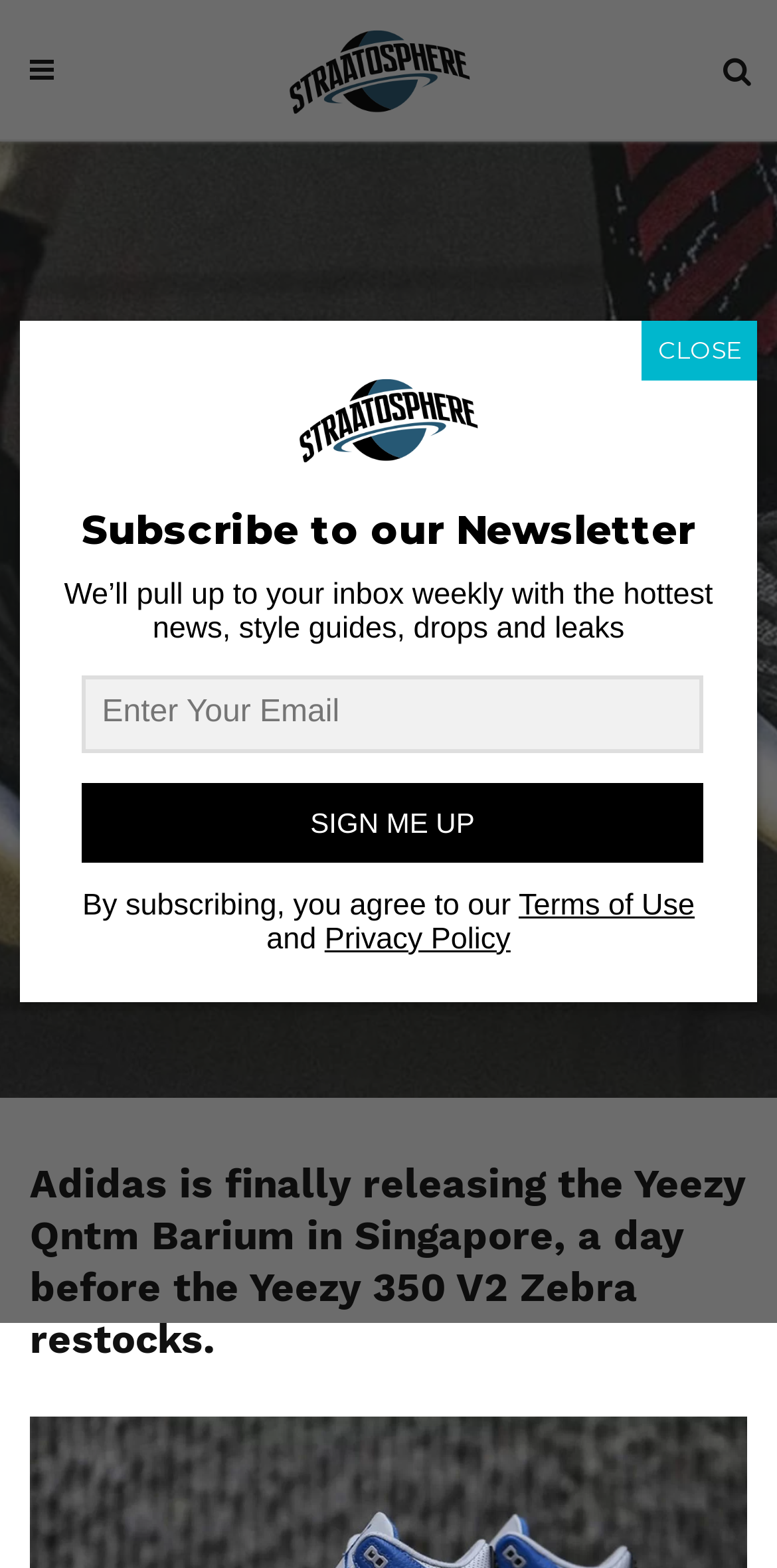Please find the bounding box coordinates for the clickable element needed to perform this instruction: "View FOOTWEAR page".

[0.364, 0.388, 0.636, 0.412]